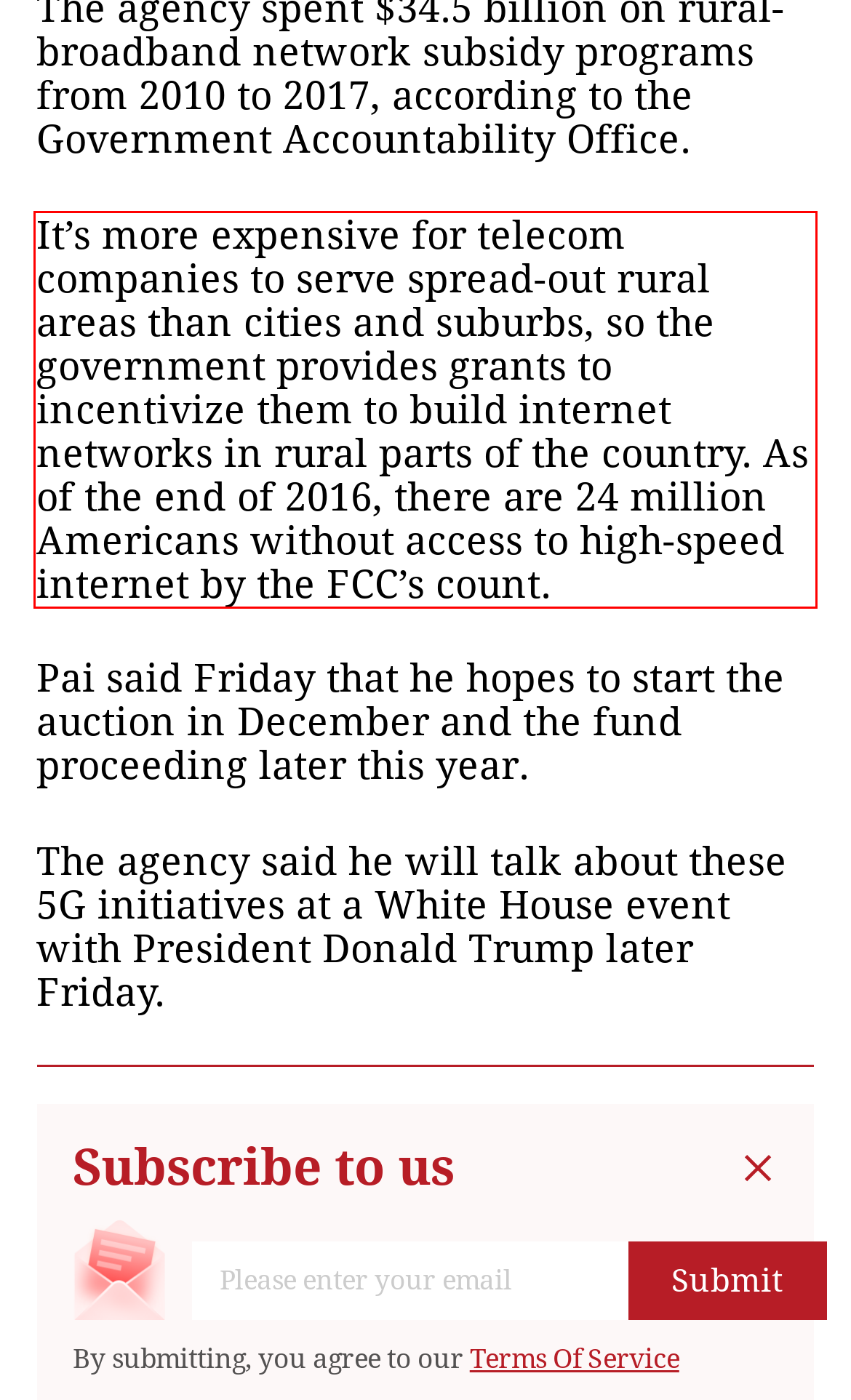You are provided with a screenshot of a webpage containing a red bounding box. Please extract the text enclosed by this red bounding box.

It’s more expensive for telecom companies to serve spread-out rural areas than cities and suburbs, so the government provides grants to incentivize them to build internet networks in rural parts of the country. As of the end of 2016, there are 24 million Americans without access to high-speed internet by the FCC’s count.